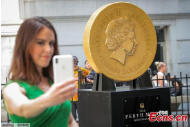Give a one-word or short phrase answer to this question: 
What is displayed on the gigantic gold coin?

image of a regal figure